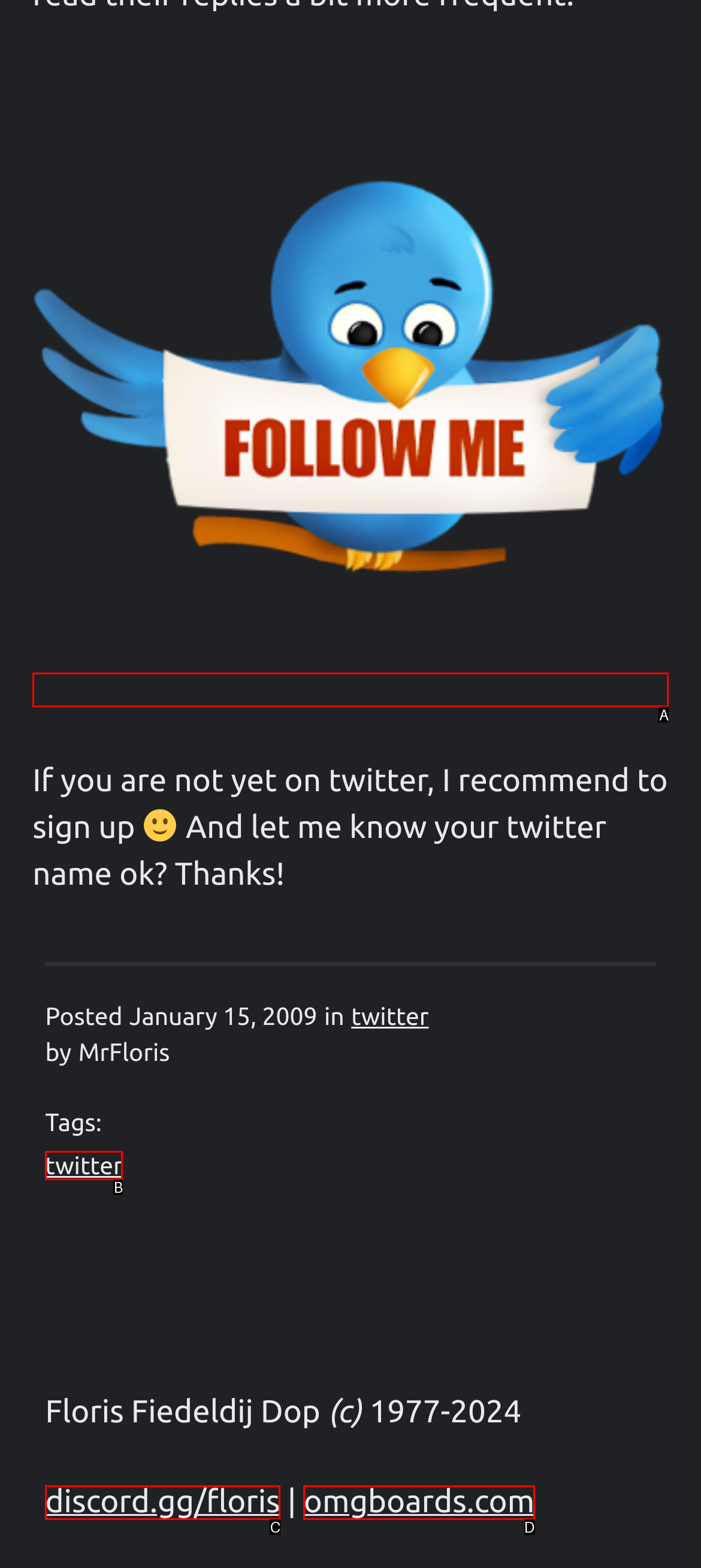From the given choices, determine which HTML element matches the description: alt="twitter-bird-5" title="twitter-bird-5". Reply with the appropriate letter.

A